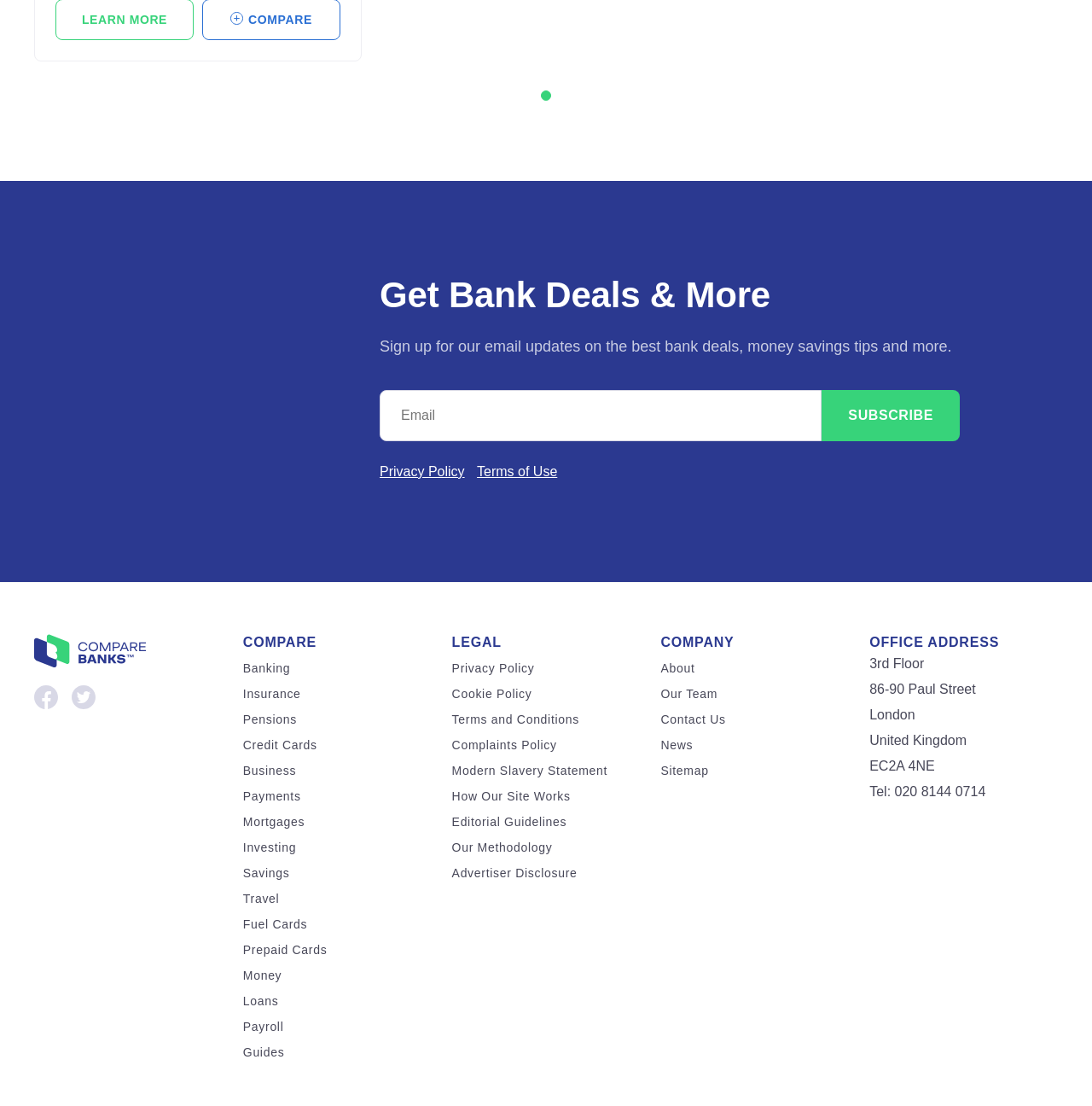Identify the bounding box coordinates for the element you need to click to achieve the following task: "Follow on Facebook". Provide the bounding box coordinates as four float numbers between 0 and 1, in the form [left, top, right, bottom].

[0.031, 0.62, 0.053, 0.641]